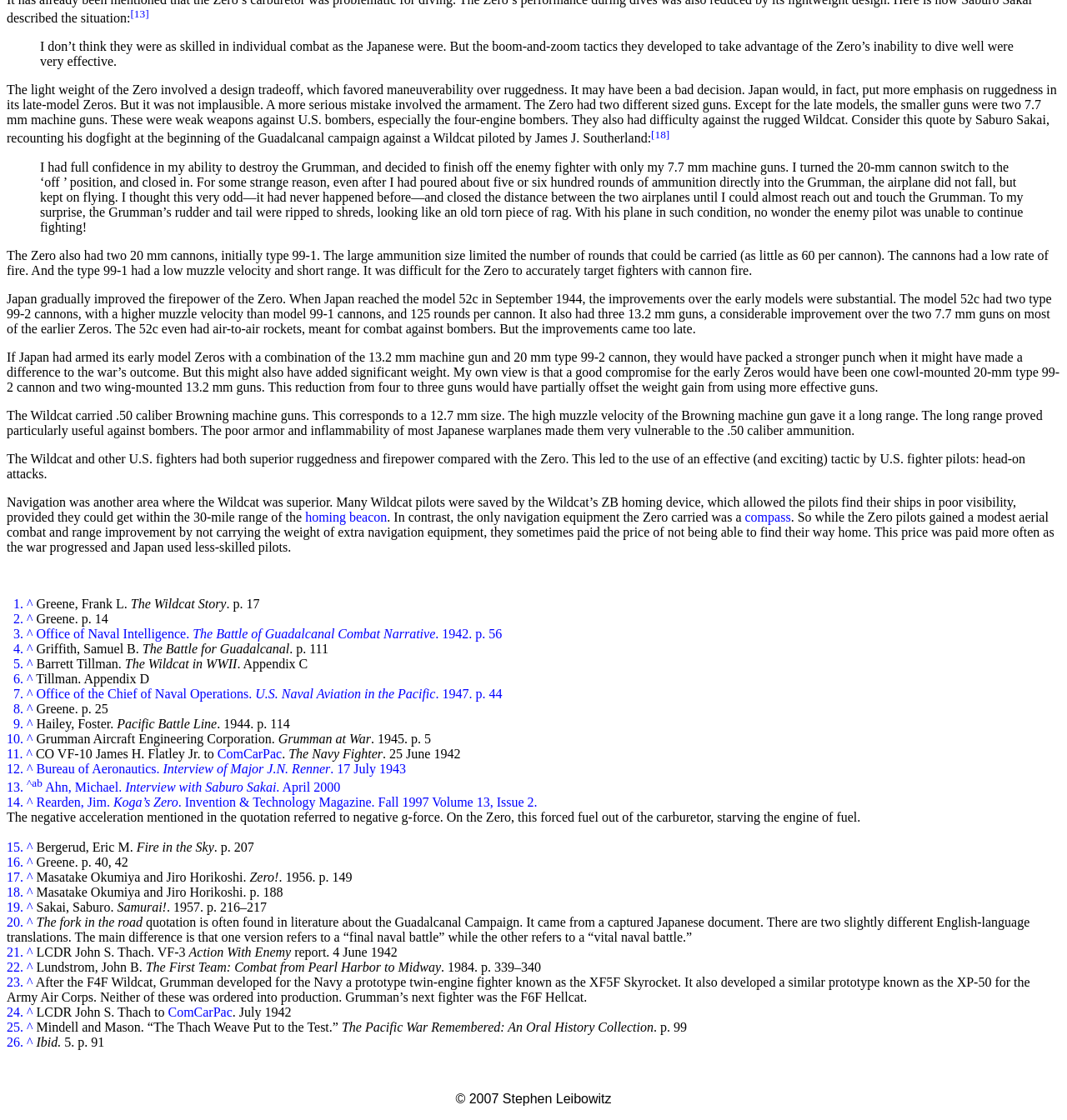Please provide the bounding box coordinates in the format (top-left x, top-left y, bottom-right x, bottom-right y). Remember, all values are floating point numbers between 0 and 1. What is the bounding box coordinate of the region described as: 19. ^

[0.006, 0.803, 0.031, 0.816]